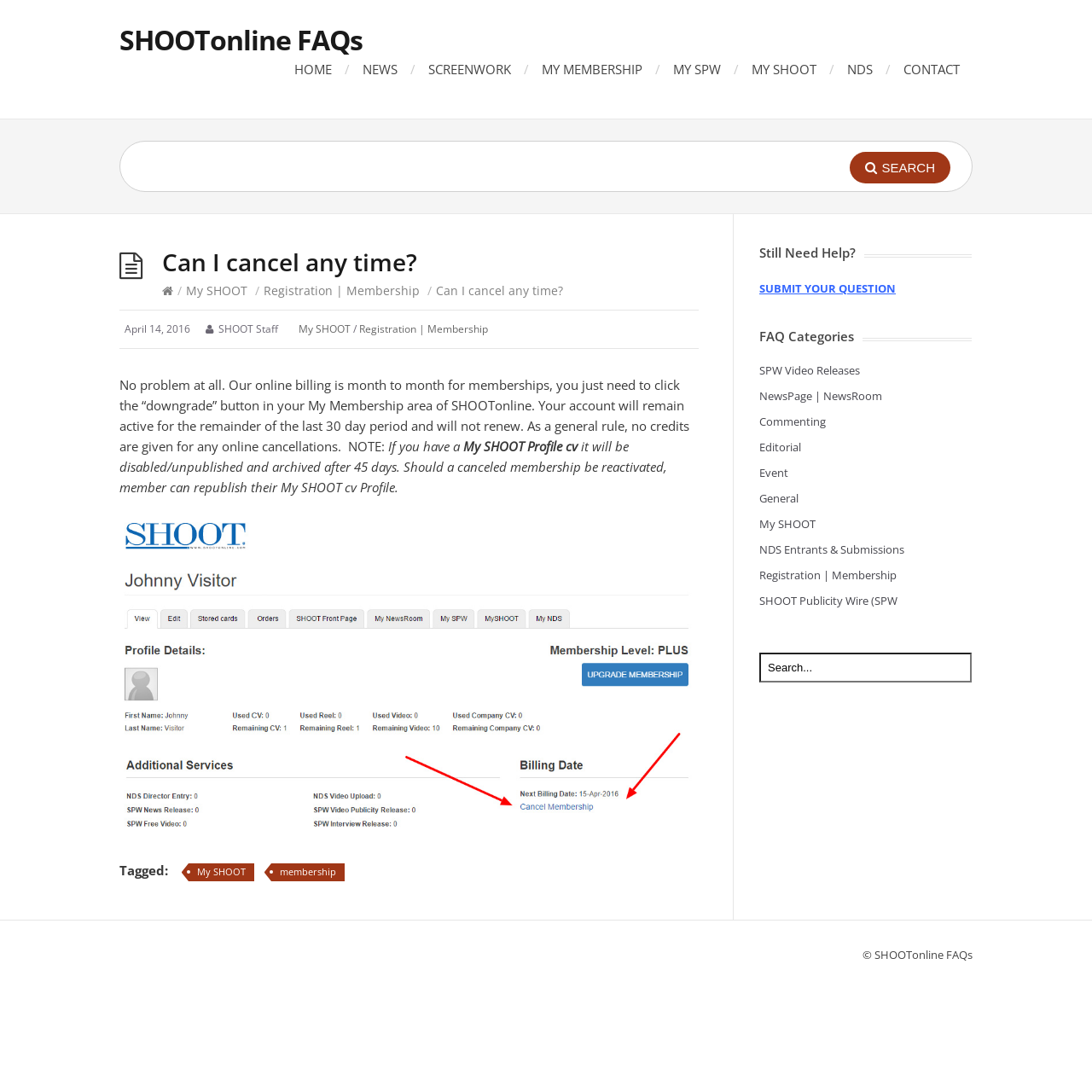Specify the bounding box coordinates of the region I need to click to perform the following instruction: "Go to HOME page". The coordinates must be four float numbers in the range of 0 to 1, i.e., [left, top, right, bottom].

[0.27, 0.055, 0.304, 0.071]